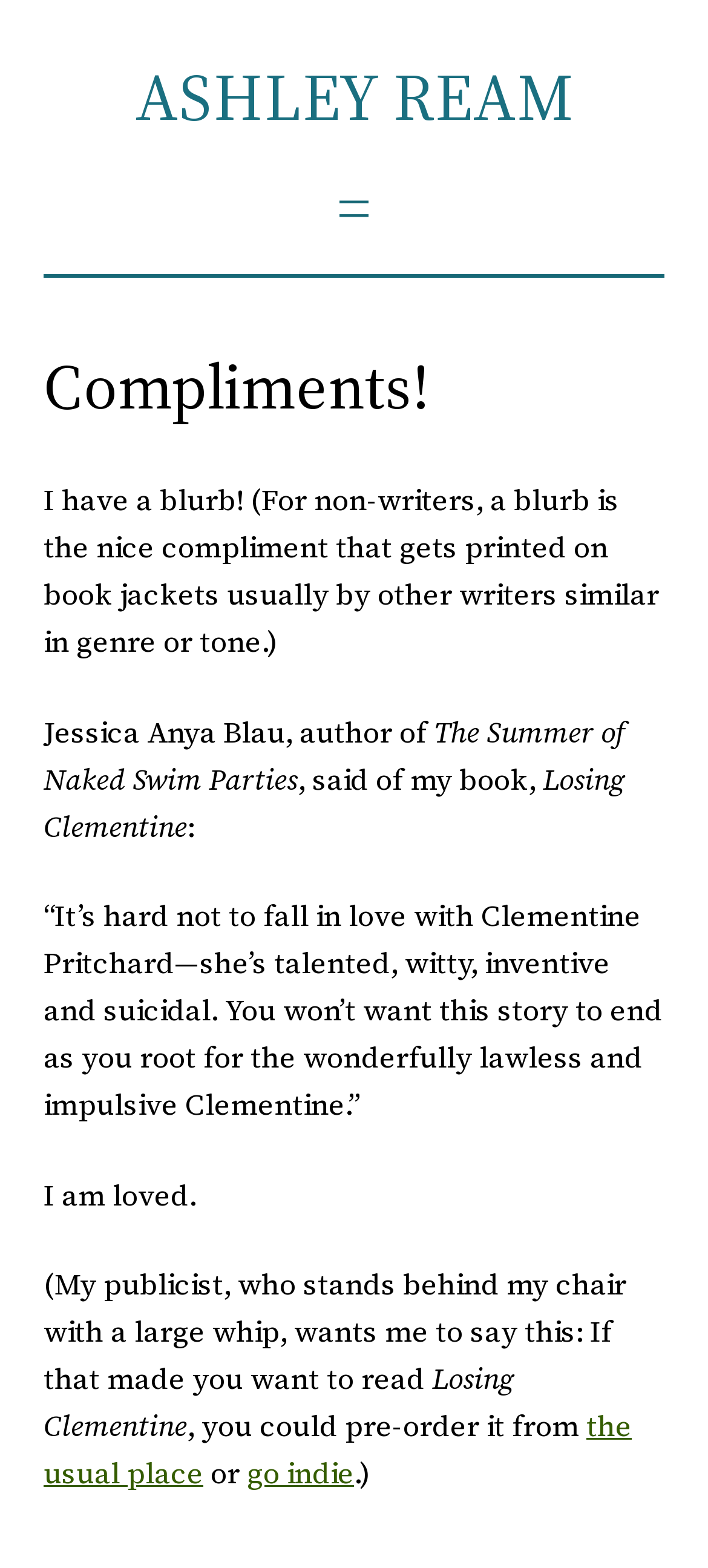Using the webpage screenshot and the element description ASHLEY REAM, determine the bounding box coordinates. Specify the coordinates in the format (top-left x, top-left y, bottom-right x, bottom-right y) with values ranging from 0 to 1.

[0.191, 0.033, 0.809, 0.09]